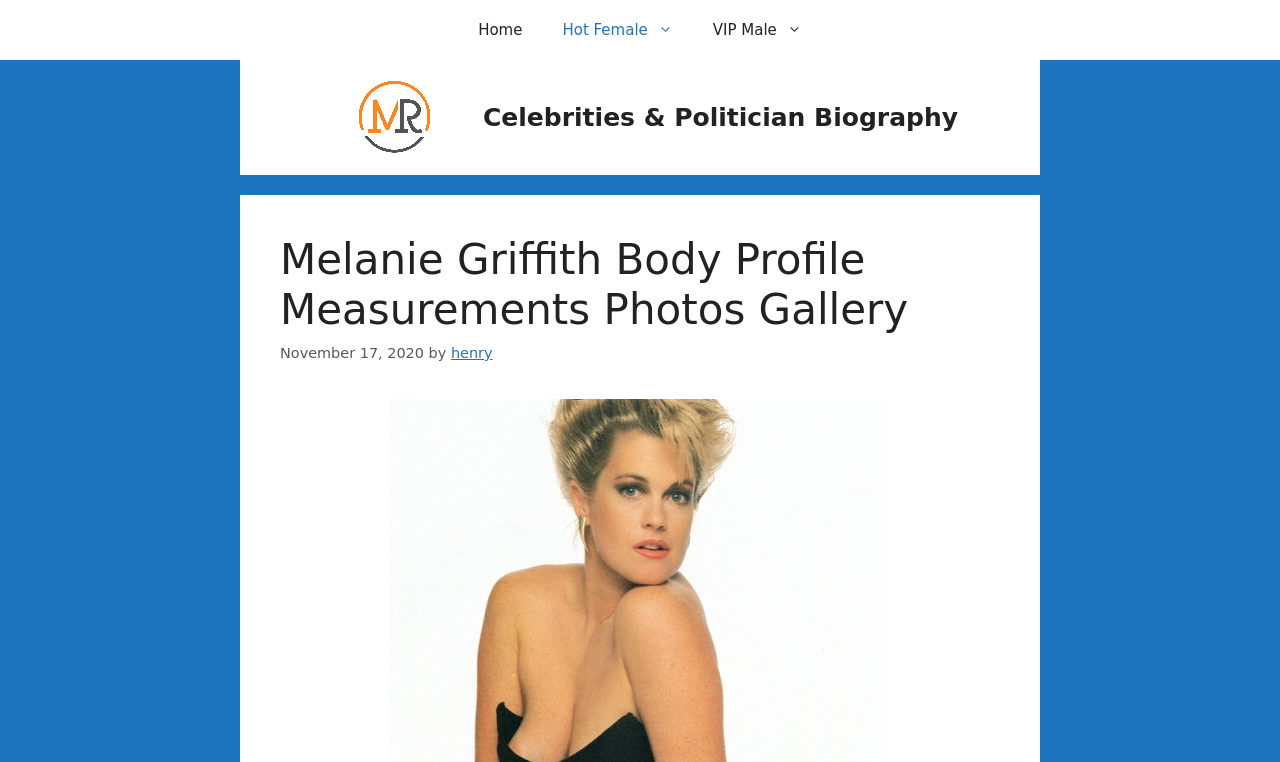What is the date of the last update of this page?
Examine the webpage screenshot and provide an in-depth answer to the question.

The date of the last update can be found in the 'time' element, which is a child of the 'Content' header. The 'time' element contains a 'StaticText' element with the text 'November 17, 2020', which is likely the date of the last update of this page.